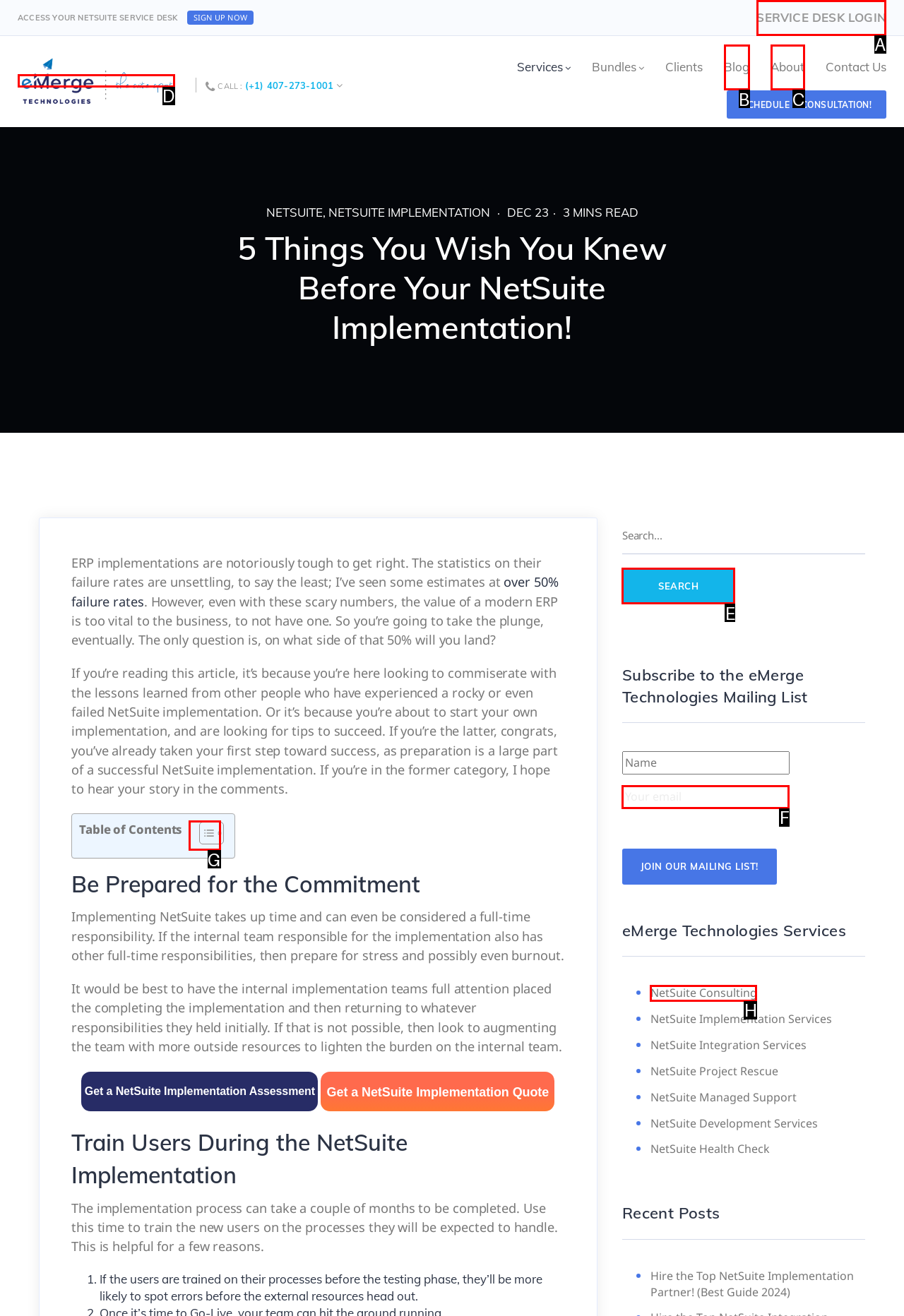Tell me which letter corresponds to the UI element that should be clicked to fulfill this instruction: Login to service desk
Answer using the letter of the chosen option directly.

A